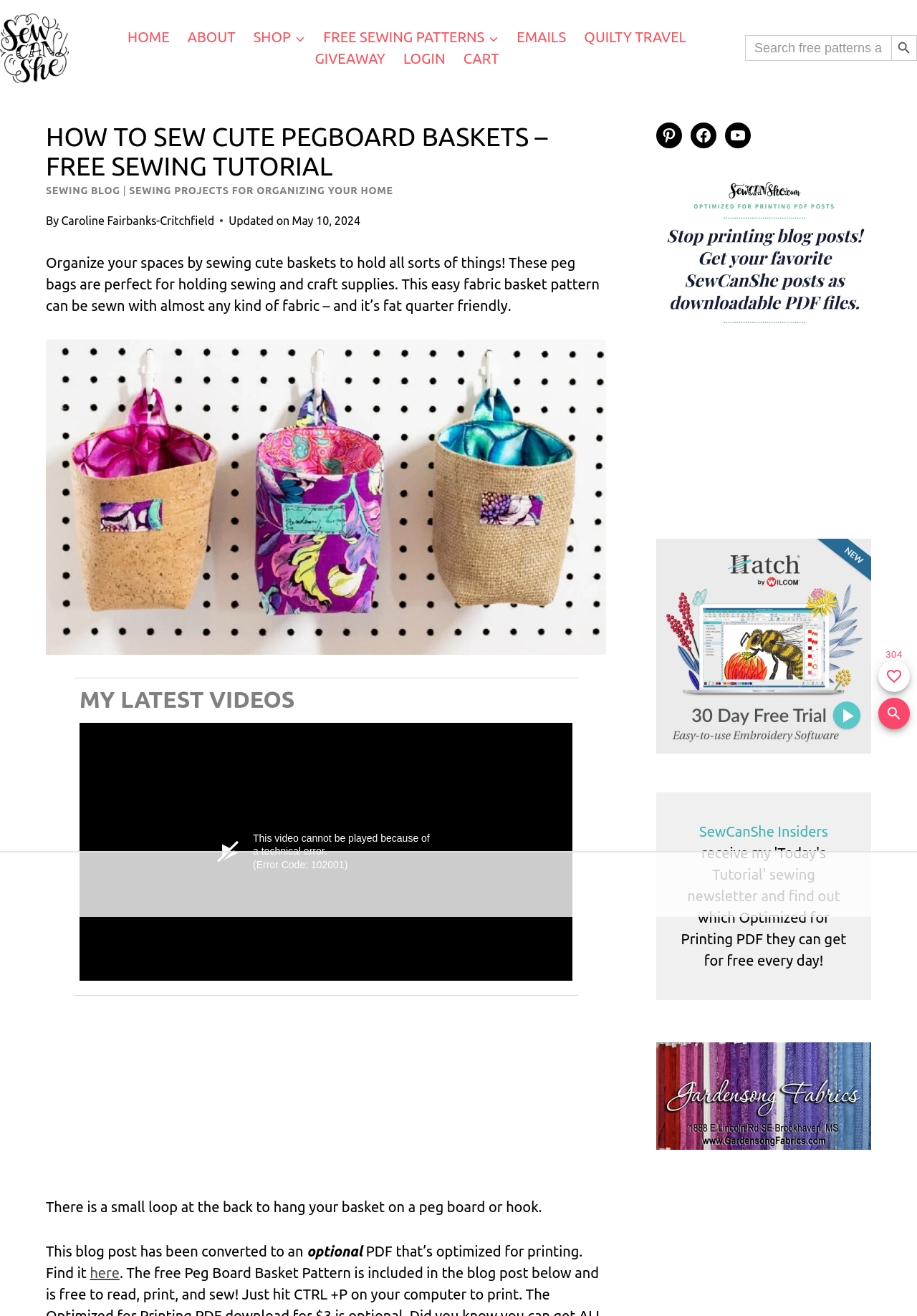Please determine the bounding box coordinates of the section I need to click to accomplish this instruction: "Watch the latest video".

[0.237, 0.639, 0.26, 0.655]